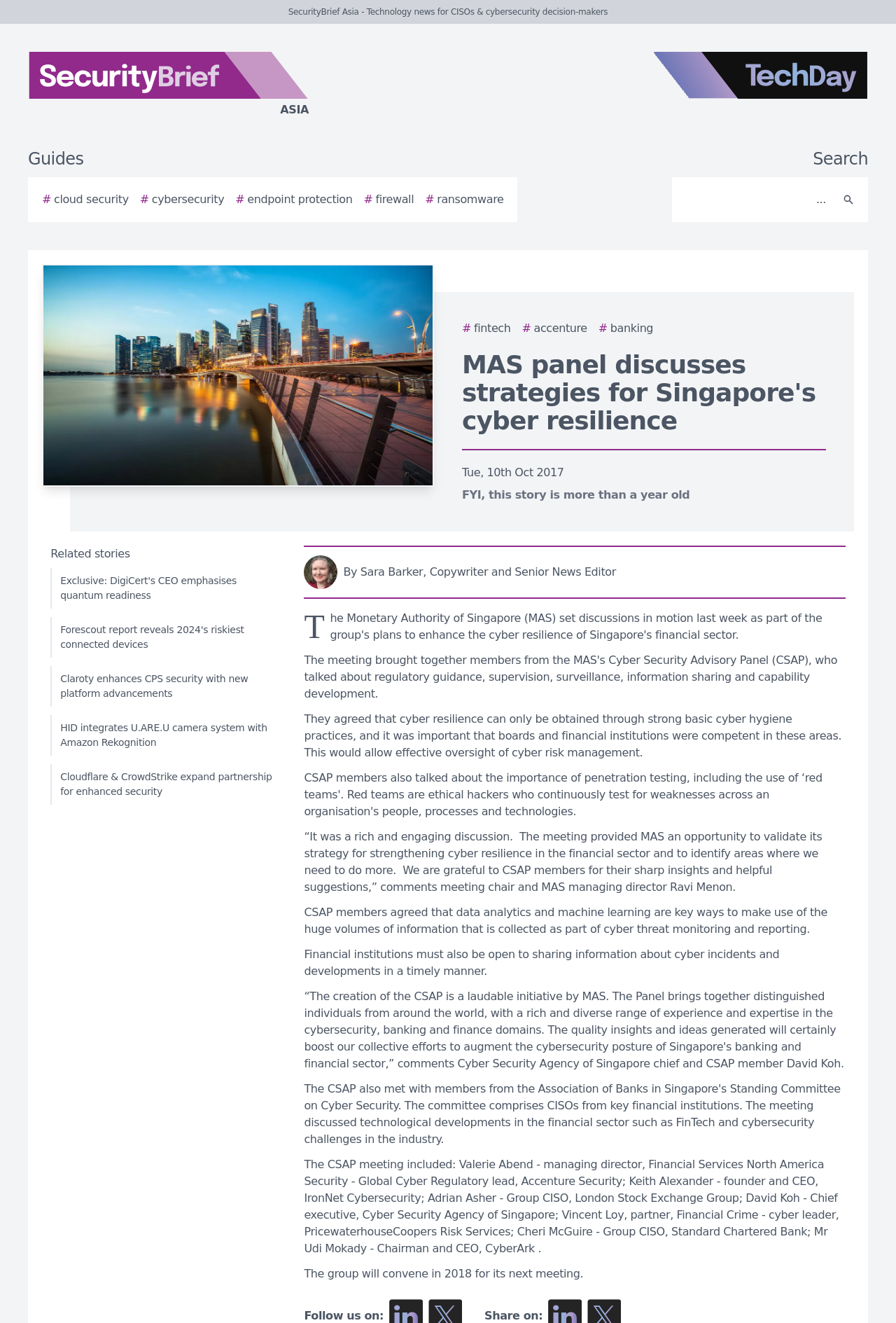Locate and extract the text of the main heading on the webpage.

MAS panel discusses strategies for Singapore's cyber resilience